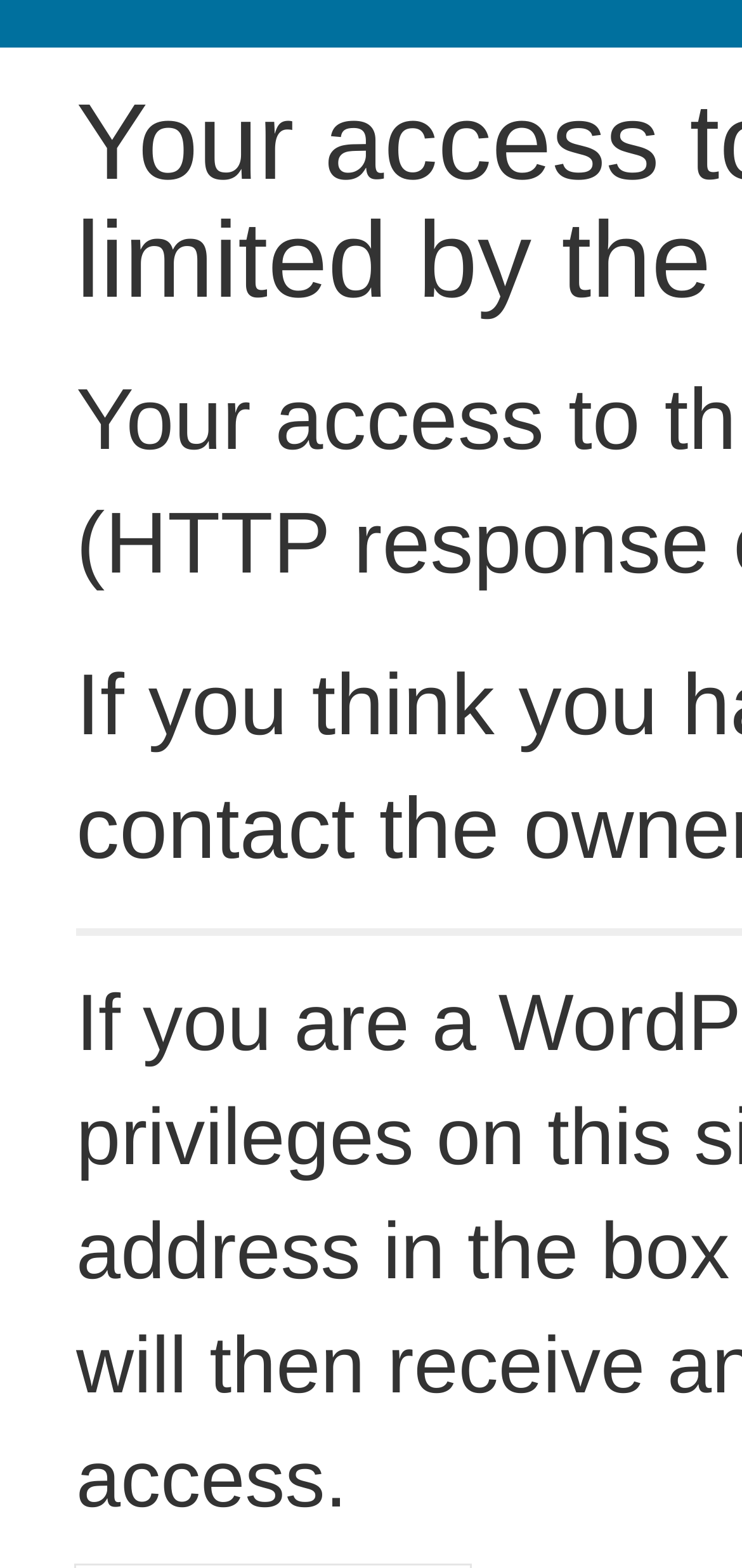Can you determine the main header of this webpage?

Your access to this site has been limited by the site owner